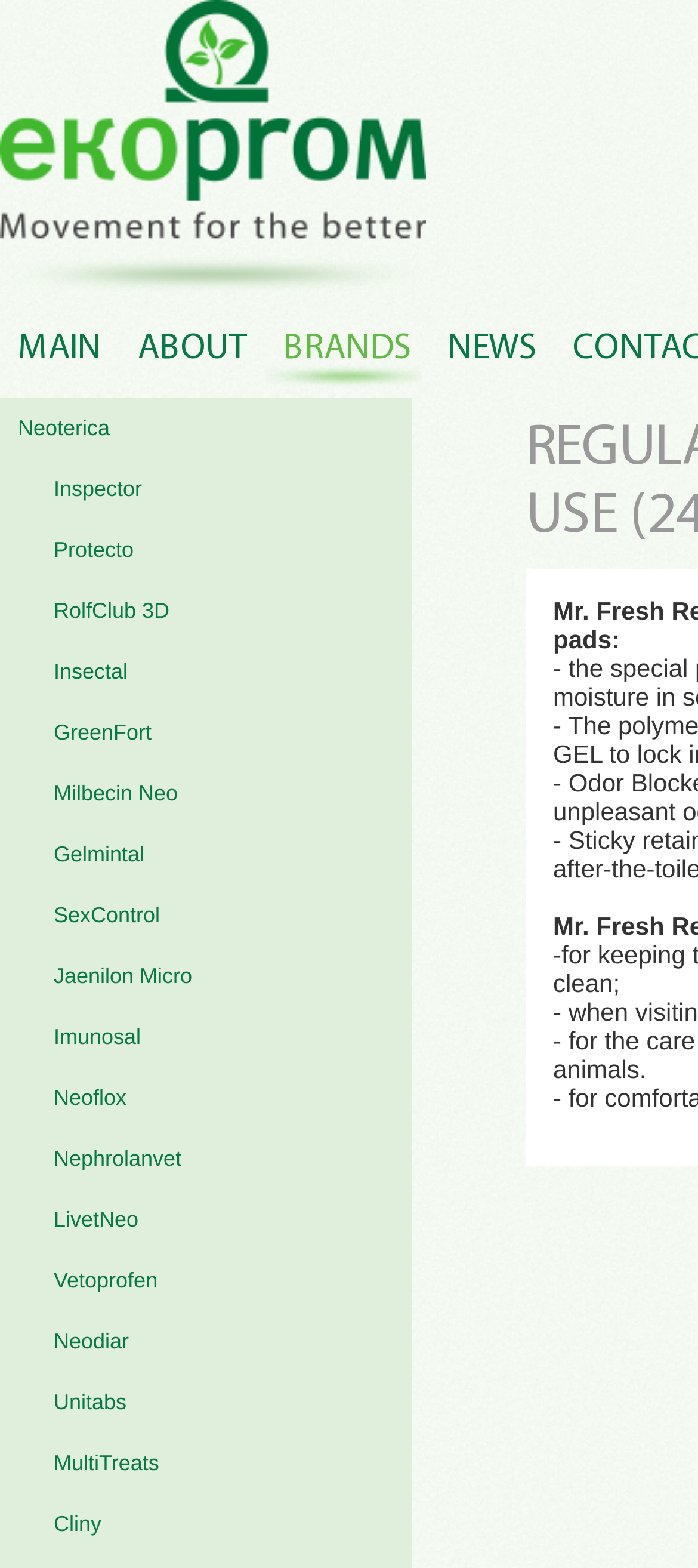Describe all significant elements and features of the webpage.

The webpage appears to be a product page for Ekoprom's Regular 60x60 cm absorbent pads for daily use, with 24 pieces. At the top left corner, there is a logo image and a link to "Ekoprom". Below this, there is a navigation menu with links to "MAIN", "ABOUT", "BRANDS", and "NEWS", aligned horizontally.

On the left side of the page, there is a list of links to various brands, including "Neoterica", "Inspector", "Protecto", and many others, arranged vertically. These links are stacked on top of each other, with the first link starting from the top left and the last link ending at the bottom left.

There are no images on the page apart from the Ekoprom logo. The overall content of the page is focused on providing links to different brands and products, with no descriptive text or paragraphs.